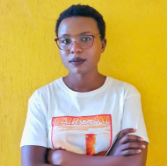Describe the image with as much detail as possible.

The image features Kathleen Siminyu, an AI Researcher recognized for her work in Natural Language Processing (NLP) specifically focused on African languages. She is poised to join the Mozilla Foundation as a Machine Learning Fellow, where she will help develop a Kiswahili Common Voice dataset and build speech transcription models for applications in agriculture and finance. Kathleen has a notable history in NLP research, including work on speech transcription for Luhya languages and contributions to machine translation for Kenyan languages as part of the Masakhane initiative. Before her new role at Mozilla, she served as the Regional Coordinator for AI4D Africa, collaborating with machine learning and AI communities across the continent to implement various programs. The backdrop of the image is a vibrant yellow, complementing her confident stance while crossing her arms.